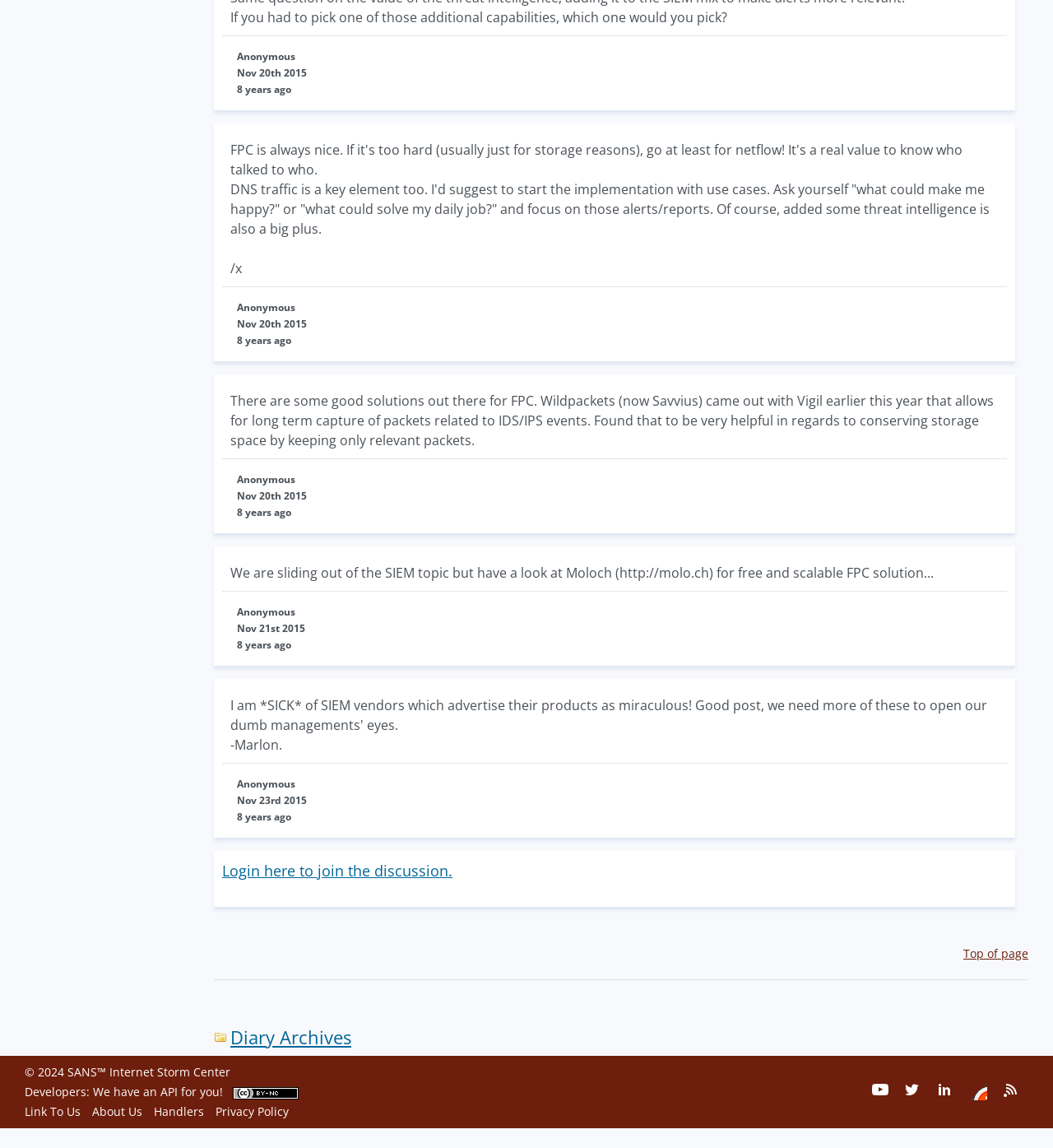How many comments are there in this discussion?
Using the image as a reference, answer the question with a short word or phrase.

5